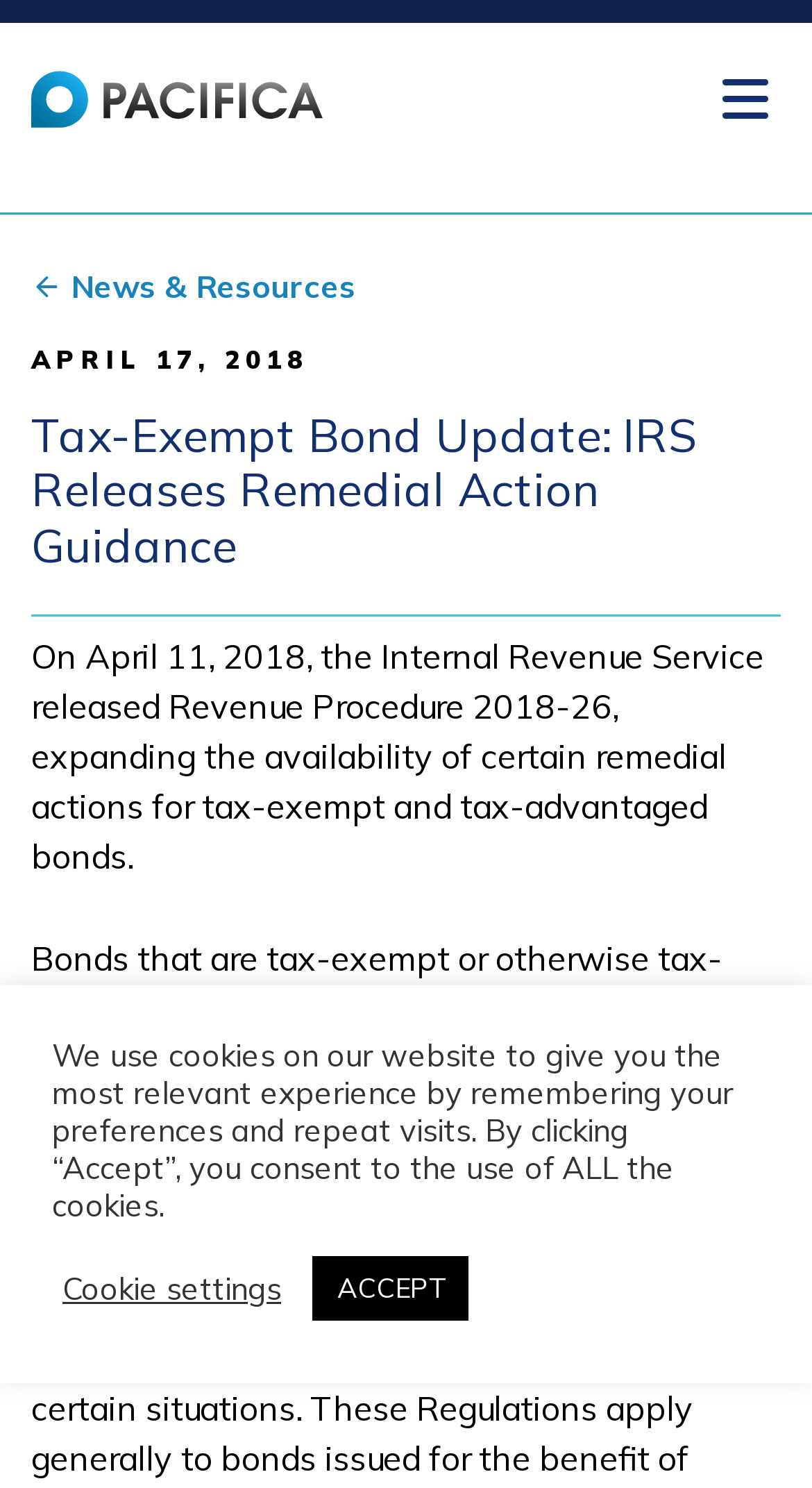What is the purpose of the button on the top right corner?
Using the image, give a concise answer in the form of a single word or short phrase.

Open and Close Navigation Menu